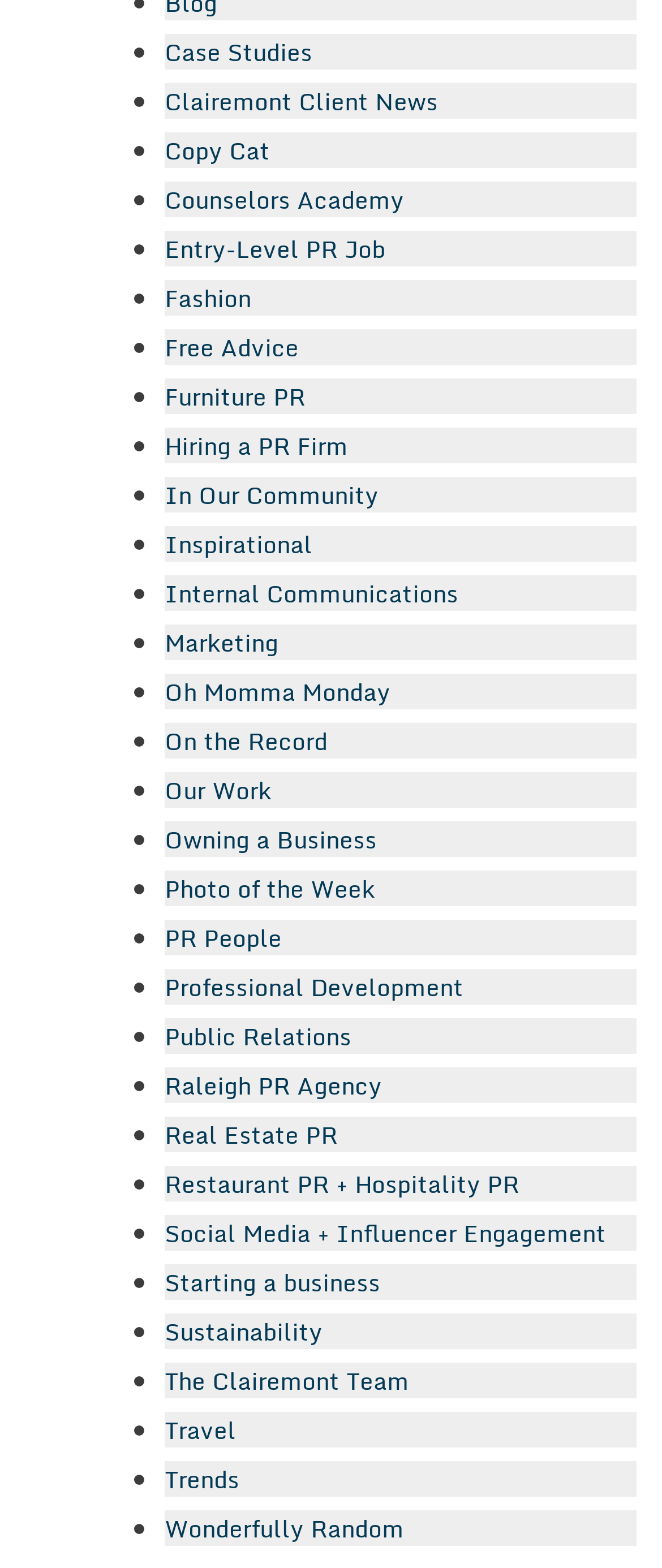For the given element description Hiring a PR Firm, determine the bounding box coordinates of the UI element. The coordinates should follow the format (top-left x, top-left y, bottom-right x, bottom-right y) and be within the range of 0 to 1.

[0.249, 0.271, 0.526, 0.296]